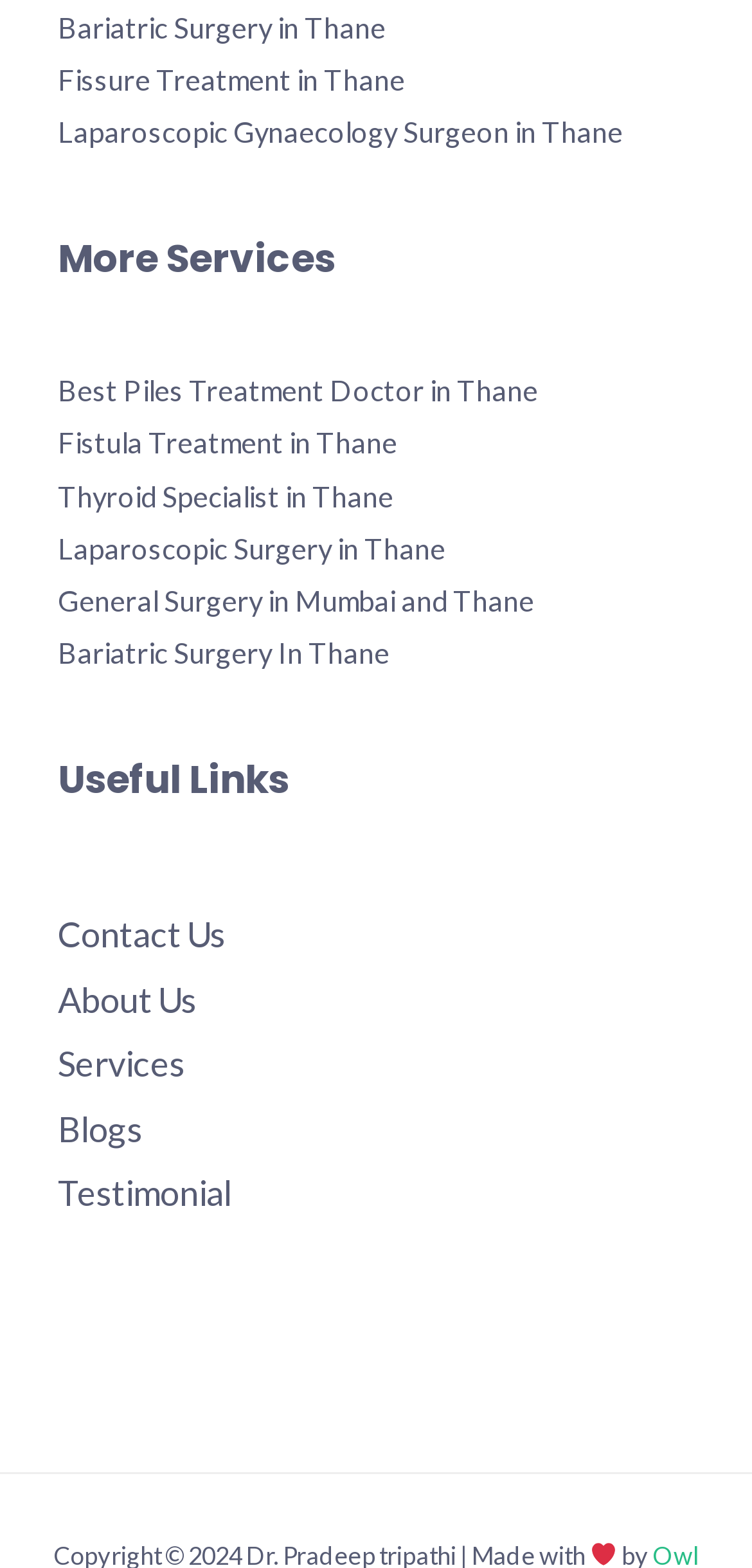Locate the bounding box coordinates of the element to click to perform the following action: 'Open Facebook link'. The coordinates should be given as four float values between 0 and 1, in the form of [left, top, right, bottom].

[0.077, 0.794, 0.146, 0.828]